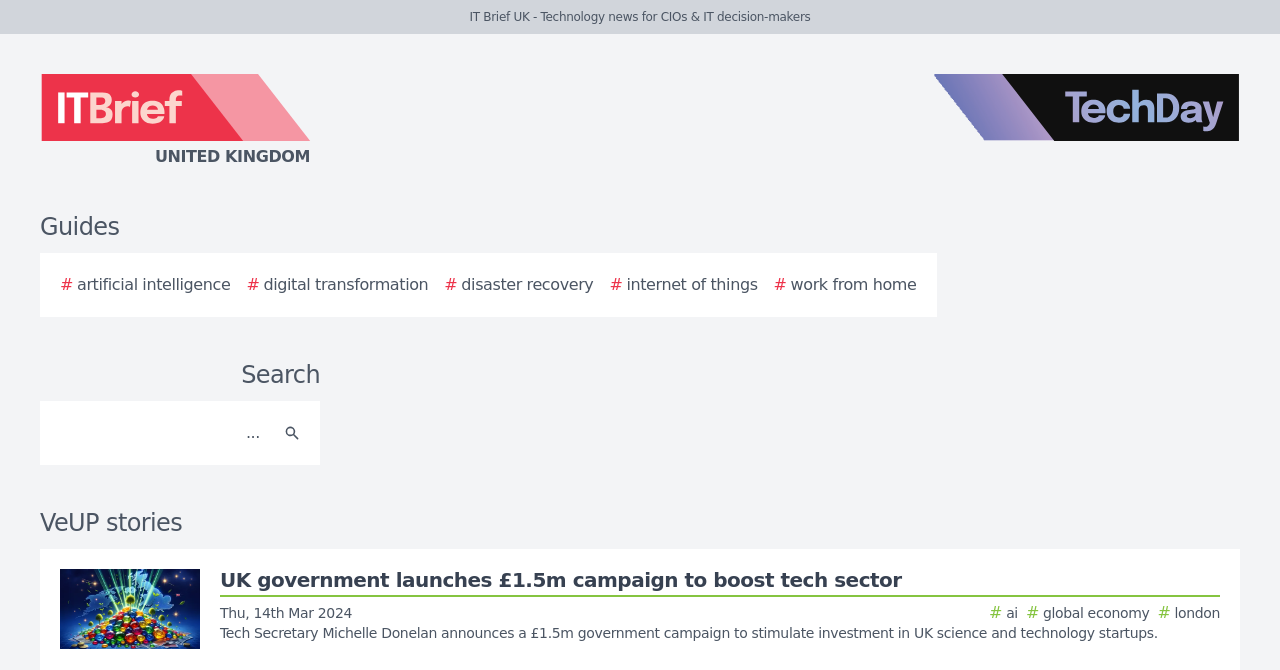Using a single word or phrase, answer the following question: 
What is the logo on the top left corner?

IT Brief UK logo